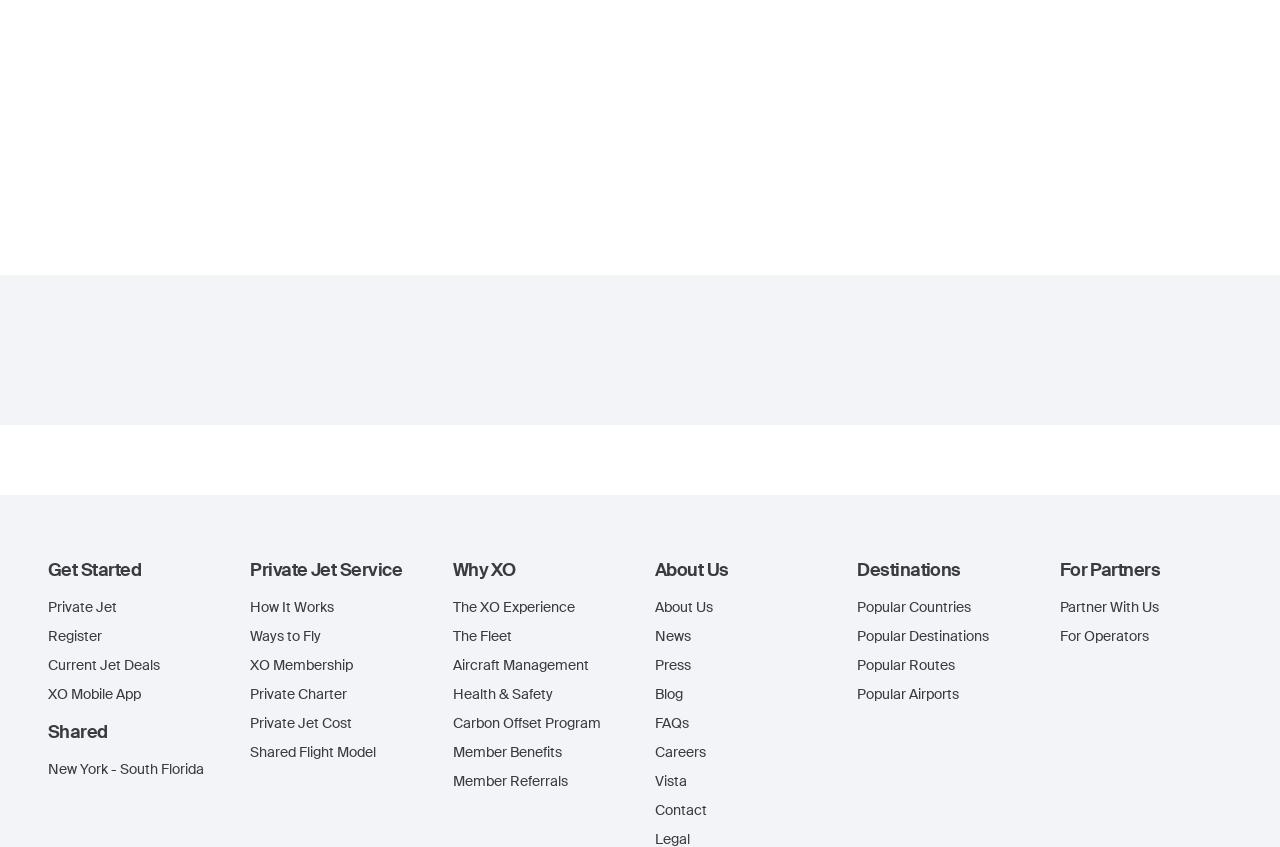Using the provided element description "Member Referrals", determine the bounding box coordinates of the UI element.

[0.354, 0.91, 0.443, 0.935]